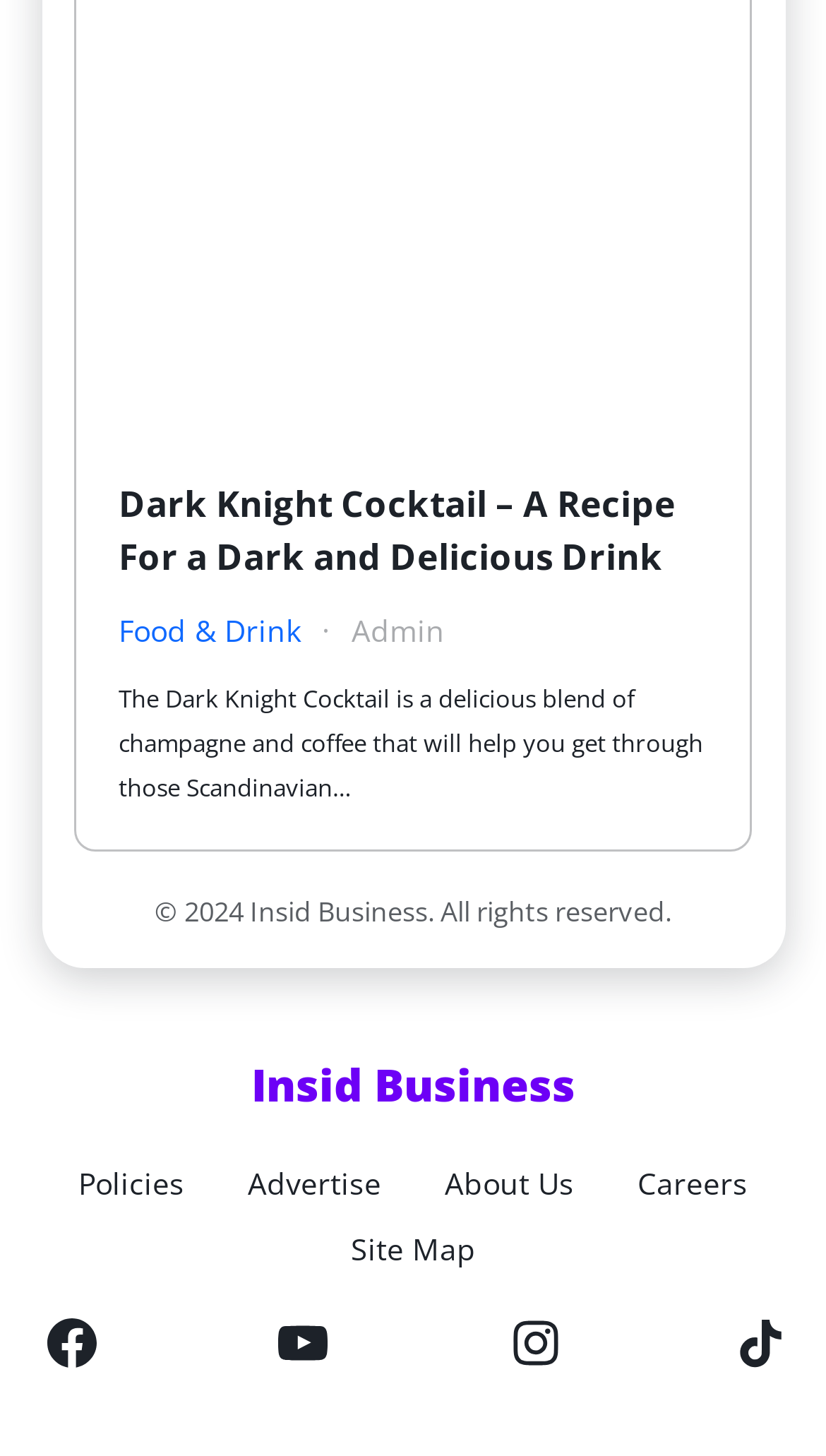How many social media icons are present at the bottom of the page?
Examine the image and give a concise answer in one word or a short phrase.

4